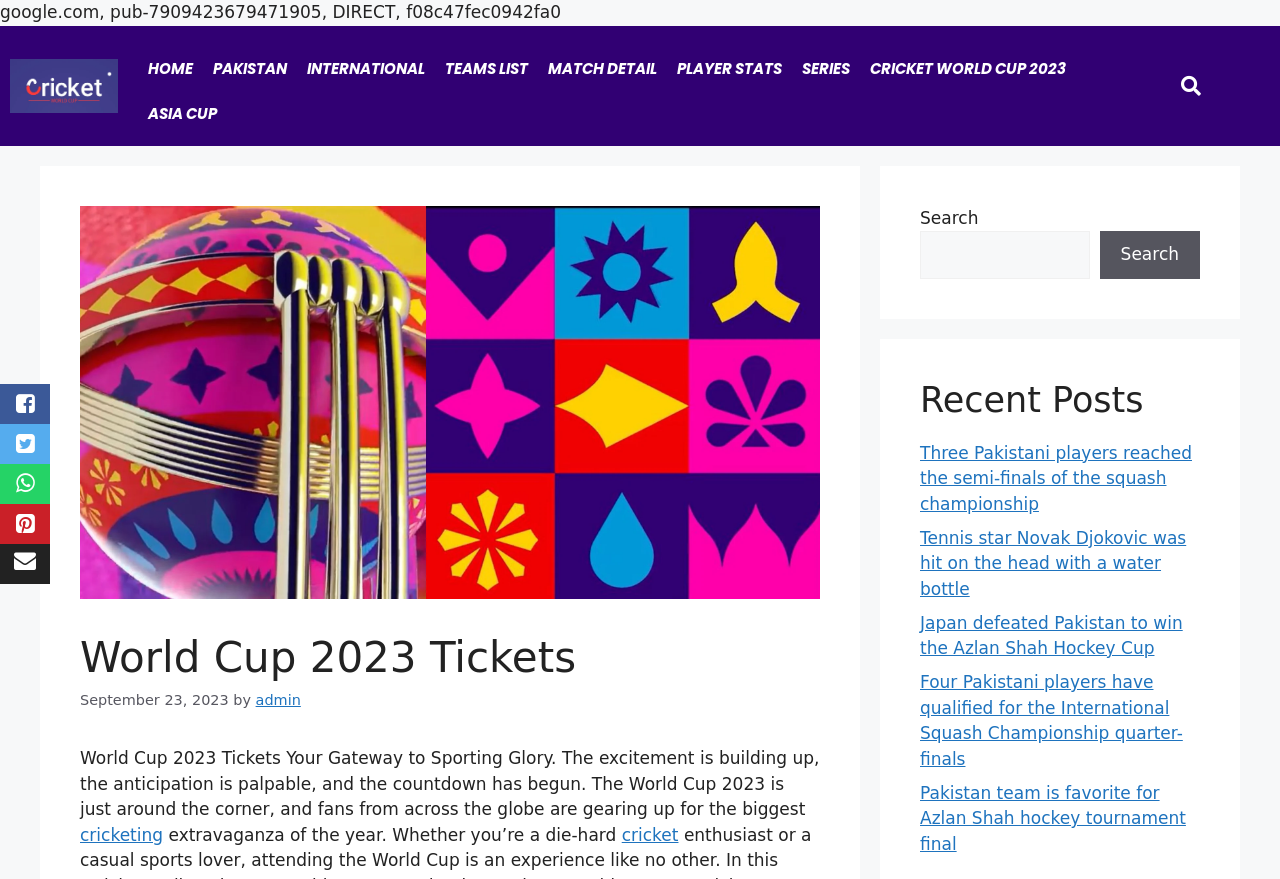Determine the heading of the webpage and extract its text content.

World Cup 2023 Tickets